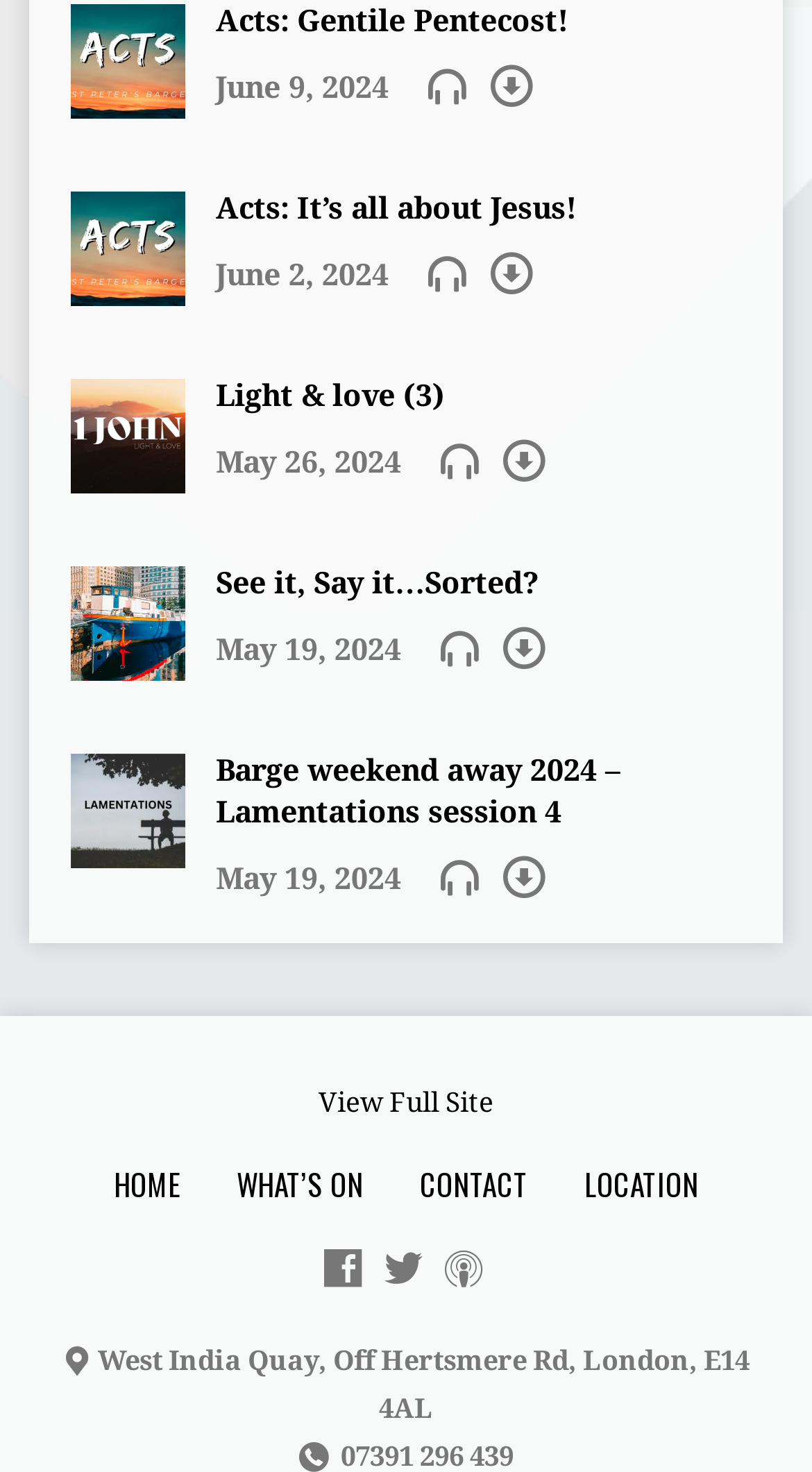Identify the bounding box coordinates of the element to click to follow this instruction: 'Click on 'Light & love (3)' link'. Ensure the coordinates are four float values between 0 and 1, provided as [left, top, right, bottom].

[0.086, 0.309, 0.227, 0.332]